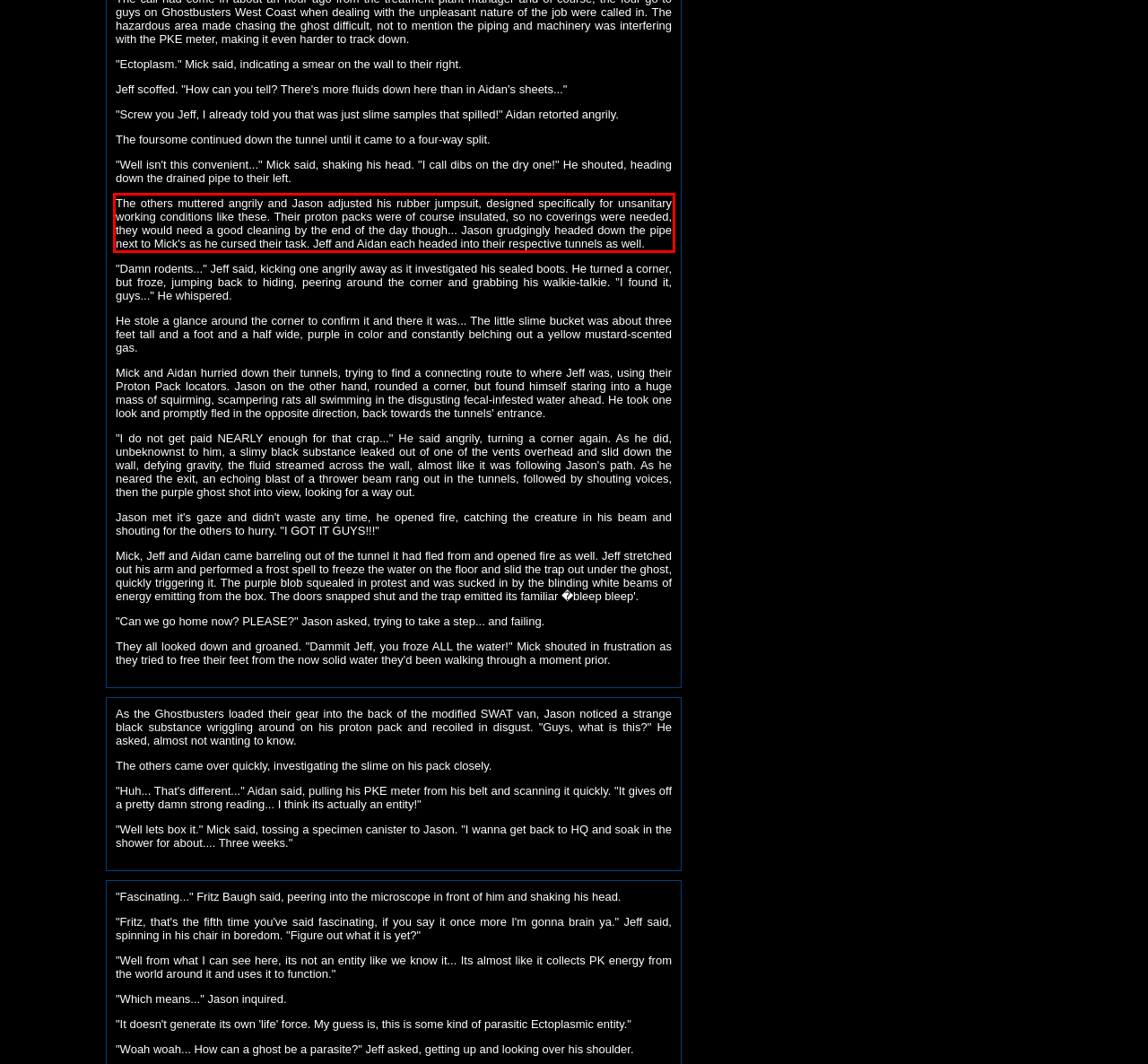You are provided with a webpage screenshot that includes a red rectangle bounding box. Extract the text content from within the bounding box using OCR.

The others muttered angrily and Jason adjusted his rubber jumpsuit, designed specifically for unsanitary working conditions like these. Their proton packs were of course insulated, so no coverings were needed, they would need a good cleaning by the end of the day though... Jason grudgingly headed down the pipe next to Mick's as he cursed their task. Jeff and Aidan each headed into their respective tunnels as well.